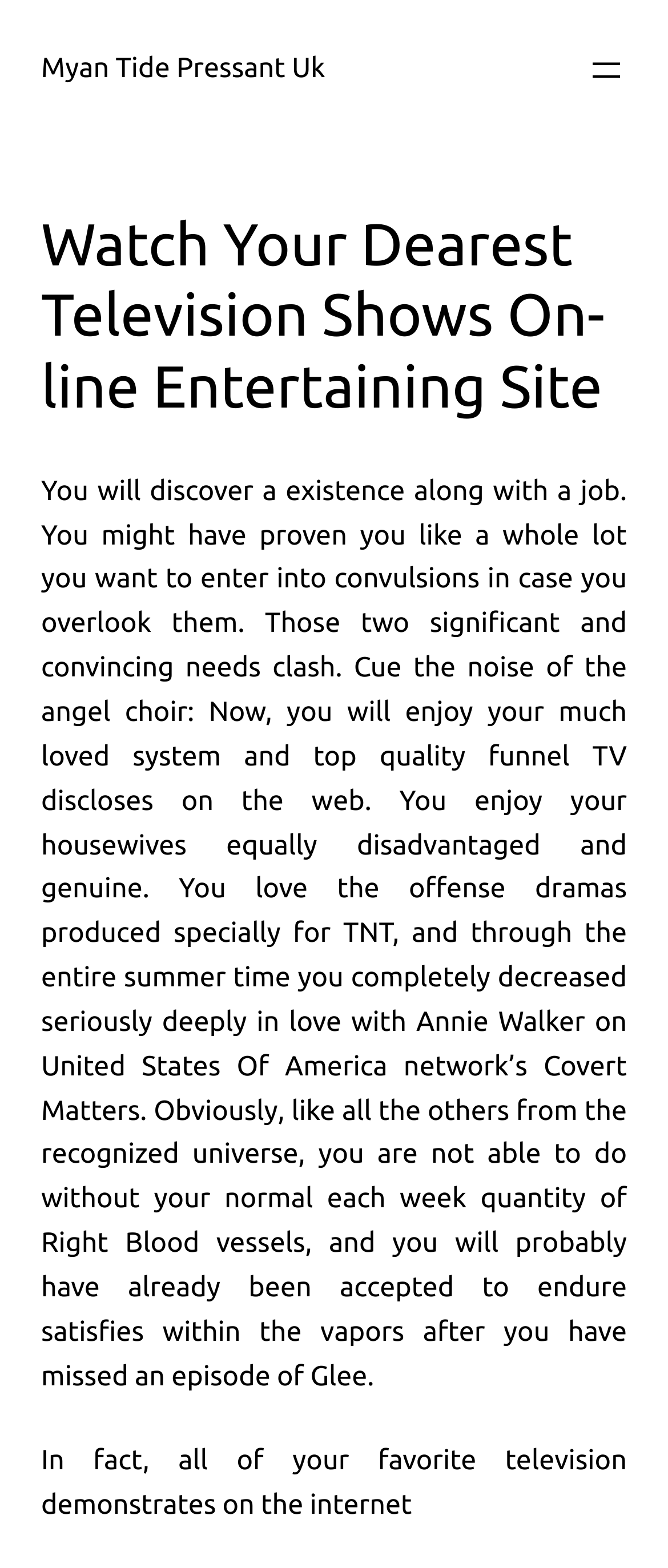Locate the UI element described by aria-label="Open menu" and provide its bounding box coordinates. Use the format (top-left x, top-left y, bottom-right x, bottom-right y) with all values as floating point numbers between 0 and 1.

[0.877, 0.031, 0.938, 0.058]